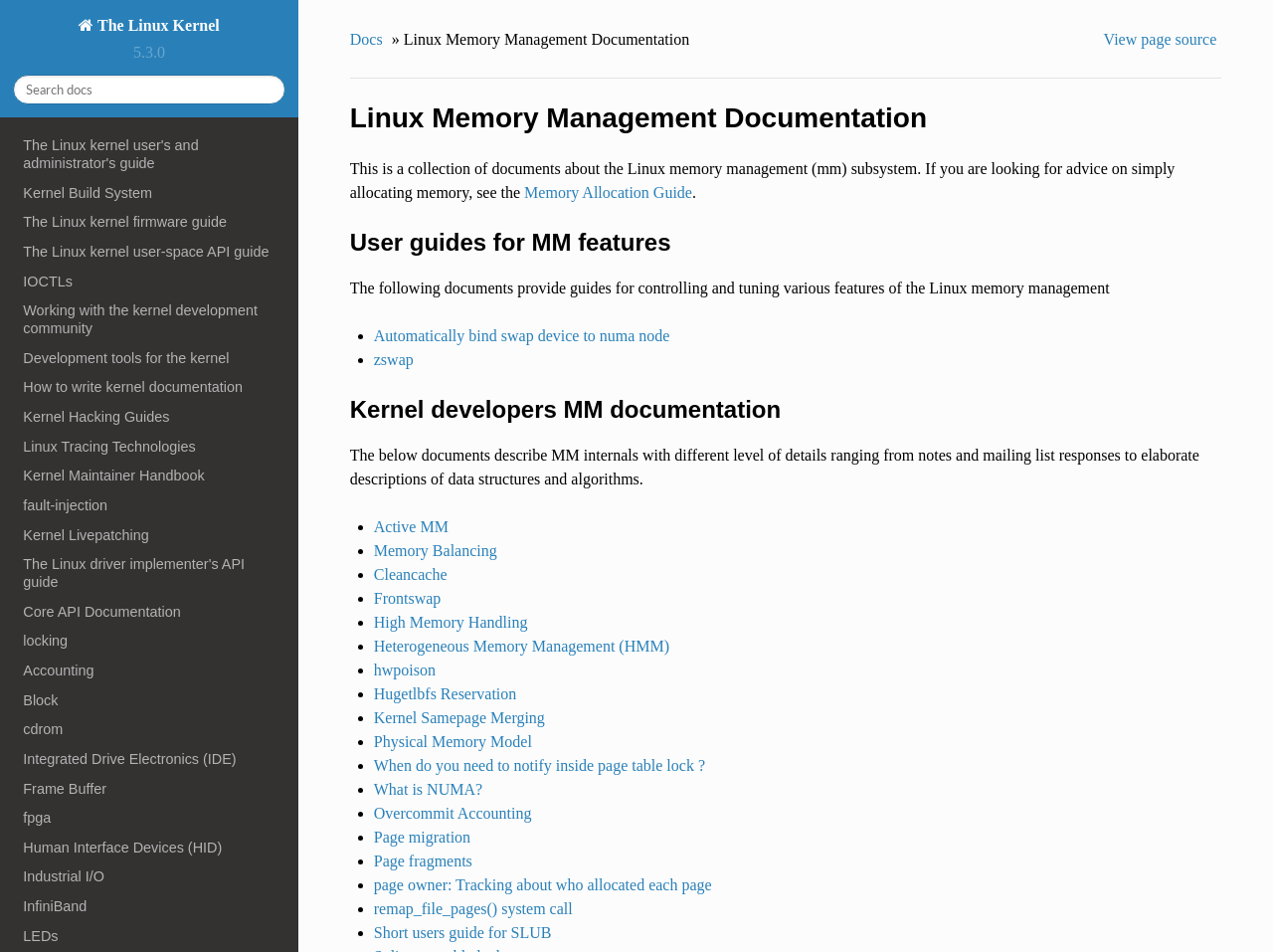Show me the bounding box coordinates of the clickable region to achieve the task as per the instruction: "View page source".

[0.867, 0.027, 0.96, 0.056]